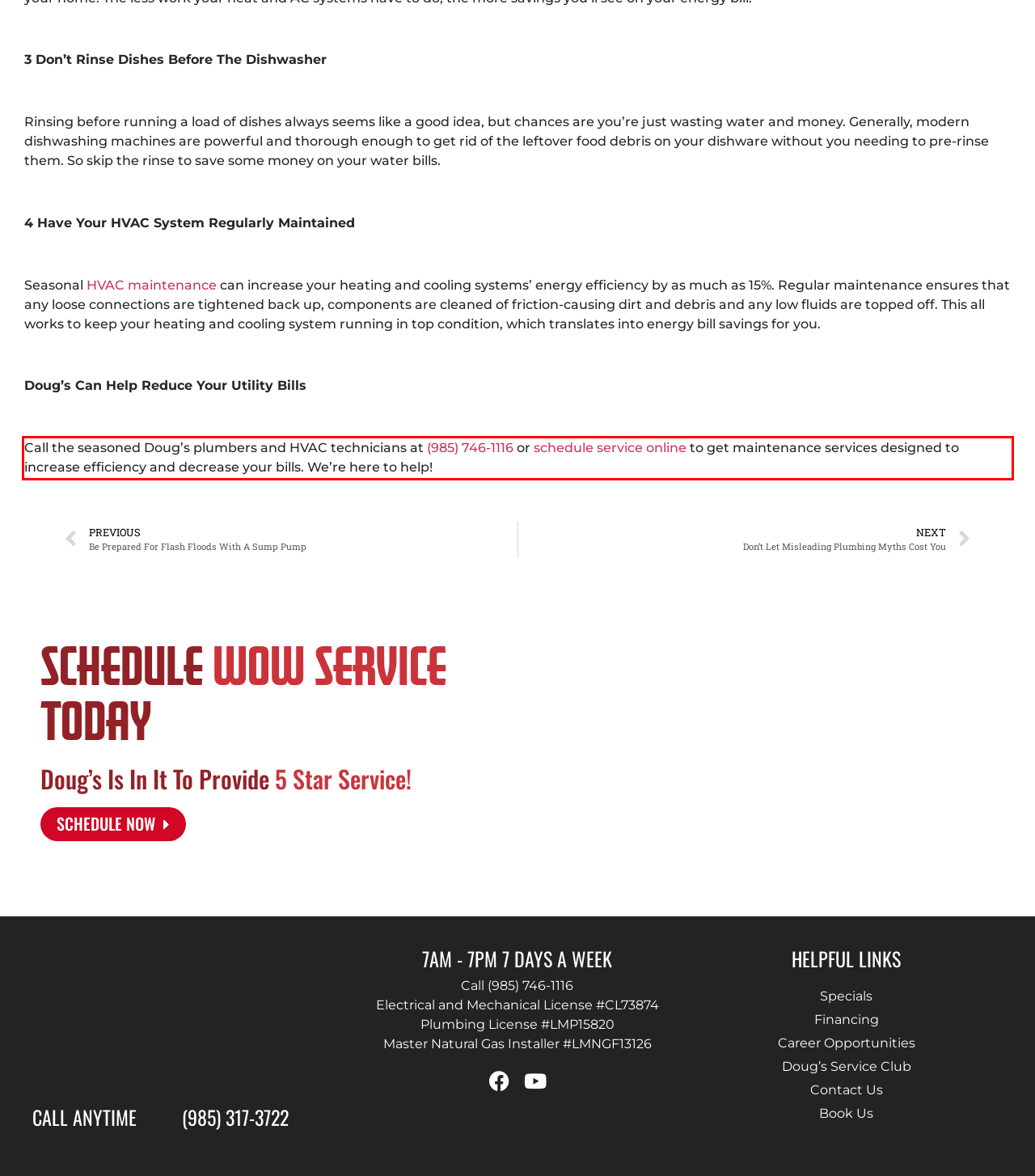Locate the red bounding box in the provided webpage screenshot and use OCR to determine the text content inside it.

Call the seasoned Doug’s plumbers and HVAC technicians at (985) 746-1116 or schedule service online to get maintenance services designed to increase efficiency and decrease your bills. We’re here to help!